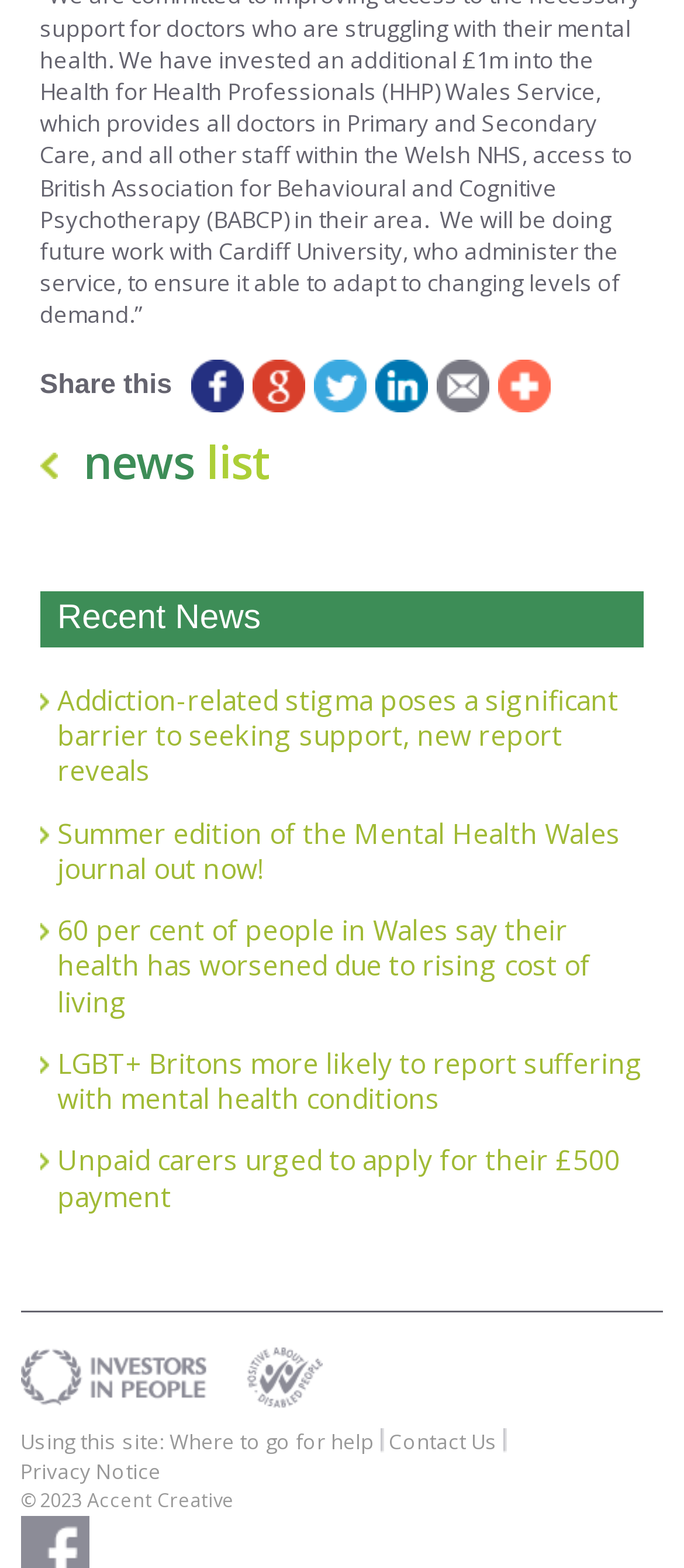Find the bounding box coordinates for the area that should be clicked to accomplish the instruction: "Share on Facebook".

[0.272, 0.23, 0.362, 0.263]